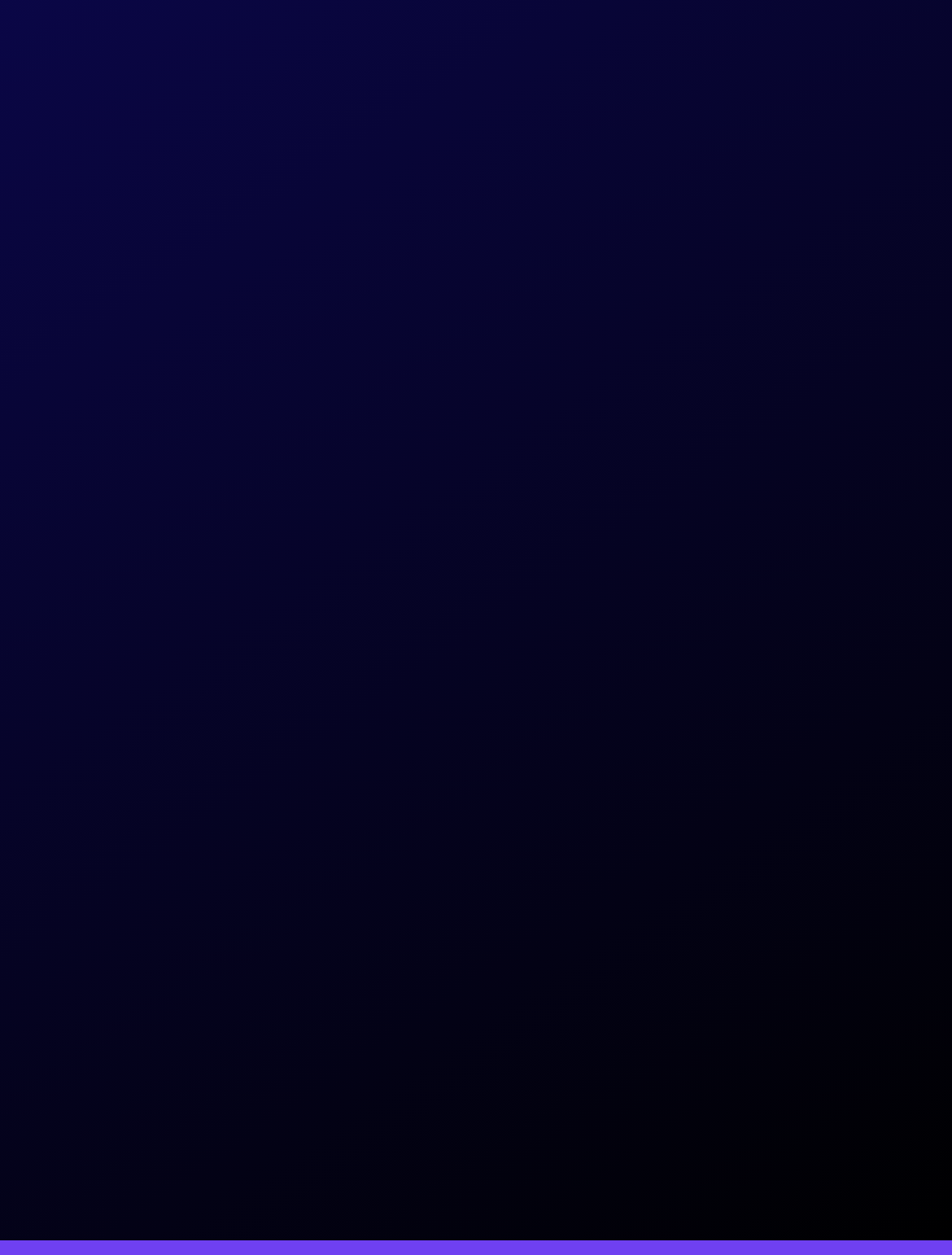By analyzing the image, answer the following question with a detailed response: How many links are there with the text 'website building'?

I searched for links with the text 'website building' and found two links with the same text, indicating that there are two links with this text on the webpage.